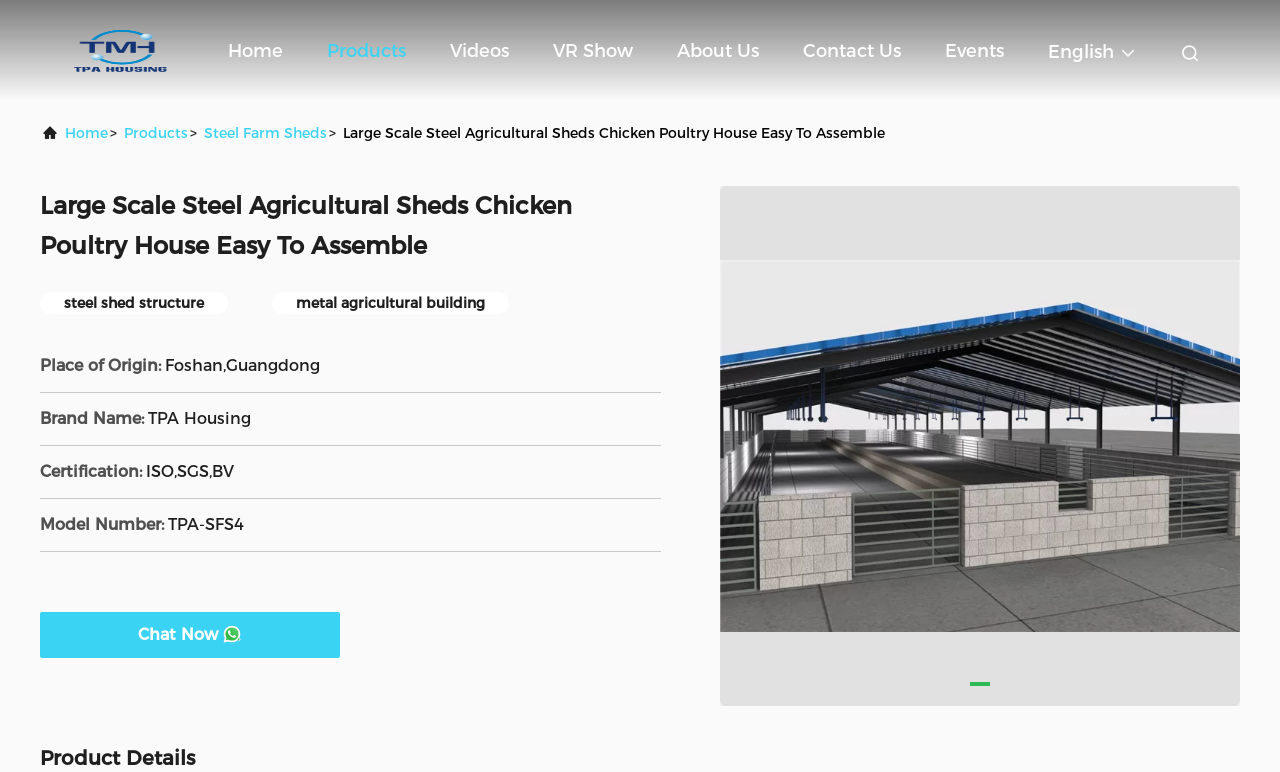What is the brand name of the product?
Using the details shown in the screenshot, provide a comprehensive answer to the question.

The brand name of the product can be found in the product details section, where it is specified as 'Brand Name: TPA Housing'.